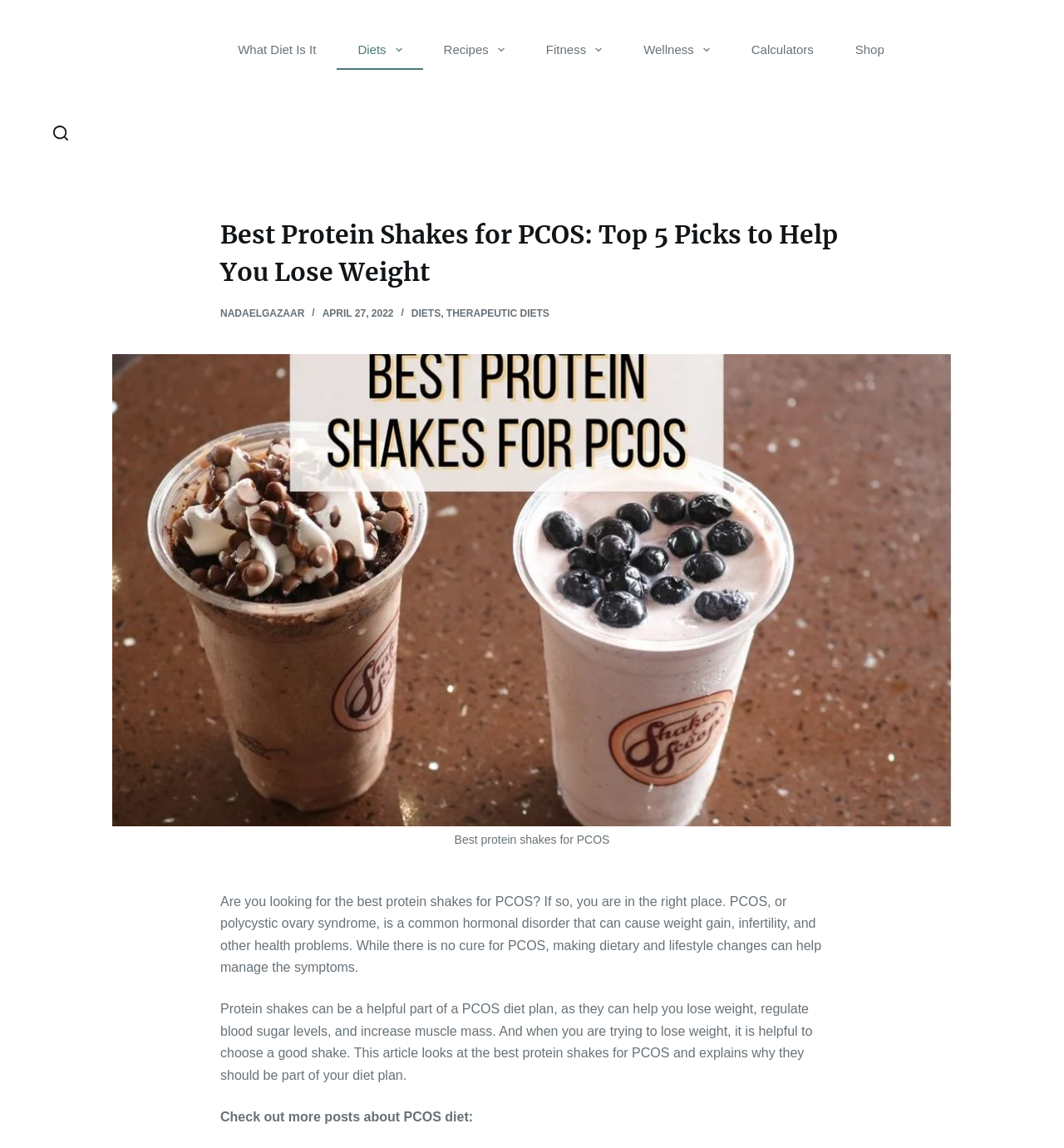Please find the bounding box coordinates of the section that needs to be clicked to achieve this instruction: "Visit the 'What Diet Is It' page".

[0.204, 0.026, 0.317, 0.061]